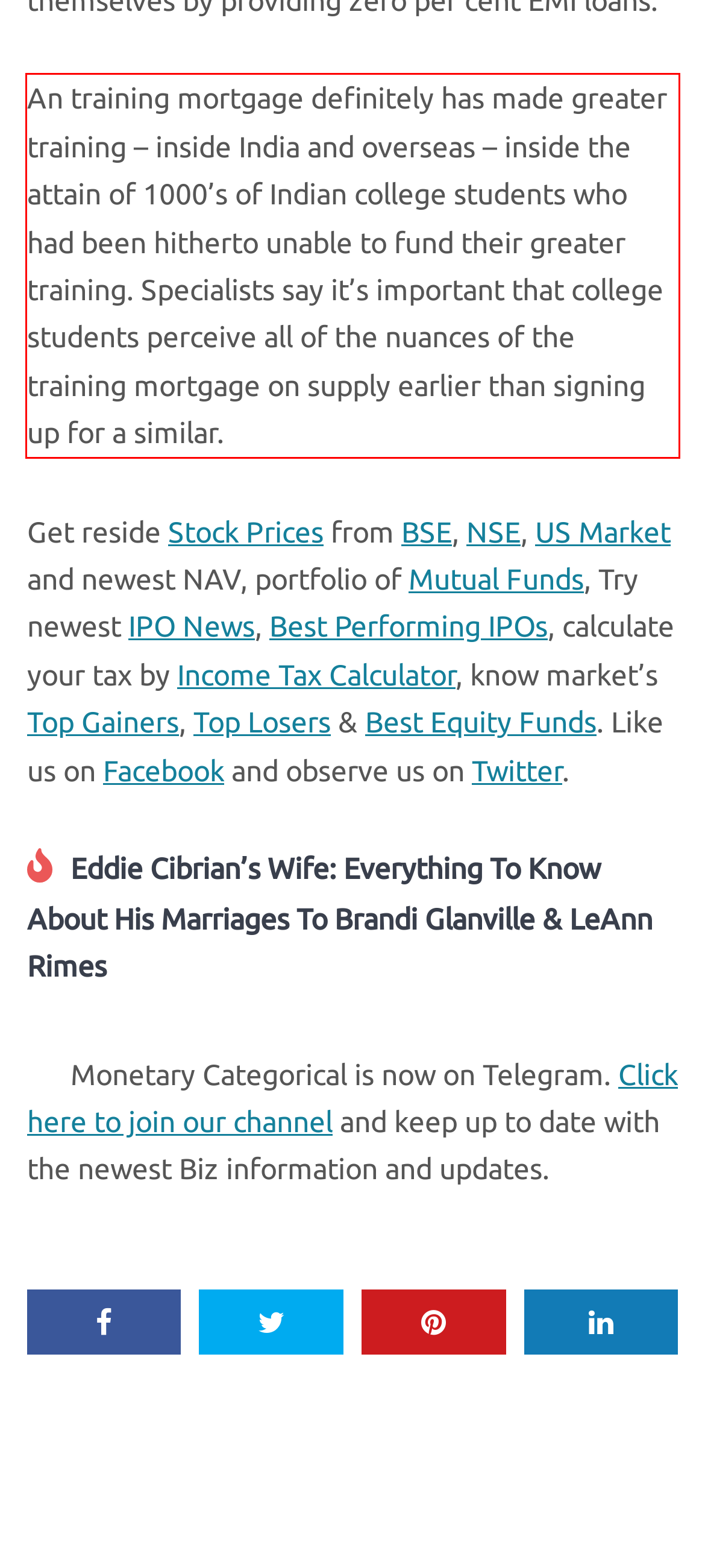Please analyze the provided webpage screenshot and perform OCR to extract the text content from the red rectangle bounding box.

An training mortgage definitely has made greater training – inside India and overseas – inside the attain of 1000’s of Indian college students who had been hitherto unable to fund their greater training. Specialists say it’s important that college students perceive all of the nuances of the training mortgage on supply earlier than signing up for a similar.